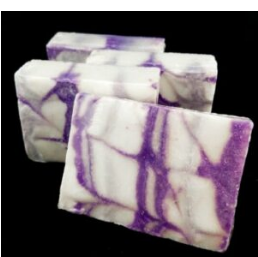Craft a detailed explanation of the image.

The image showcases a set of handcrafted vegan spa bar soaps, specifically highlighting the **Lavender Handcrafted Vegan Spa Bar Soap**. Each bar features a beautiful marbled design with a blend of creamy white and striking purple hues, evoking the essence of lavender flowers. These soaps are designed not only for their aesthetic appeal but also for their gentle and nourishing properties, perfect for a soothing bathing experience. Priced at $8.00, this product offers a luxurious touch to daily self-care routines, making it an ideal choice for both personal use and gifts.